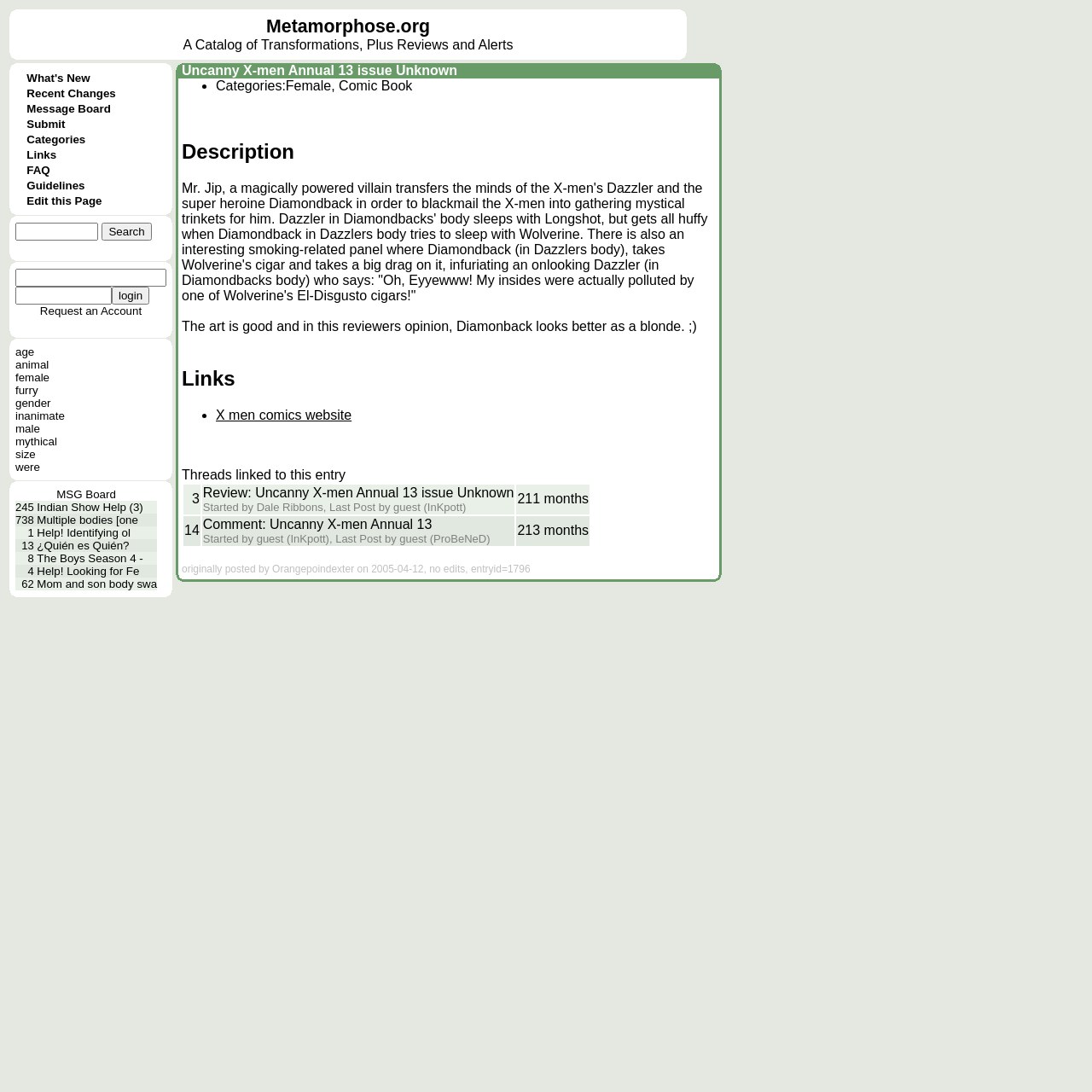Determine the bounding box coordinates for the clickable element to execute this instruction: "Go to Recent Changes". Provide the coordinates as four float numbers between 0 and 1, i.e., [left, top, right, bottom].

[0.024, 0.079, 0.106, 0.091]